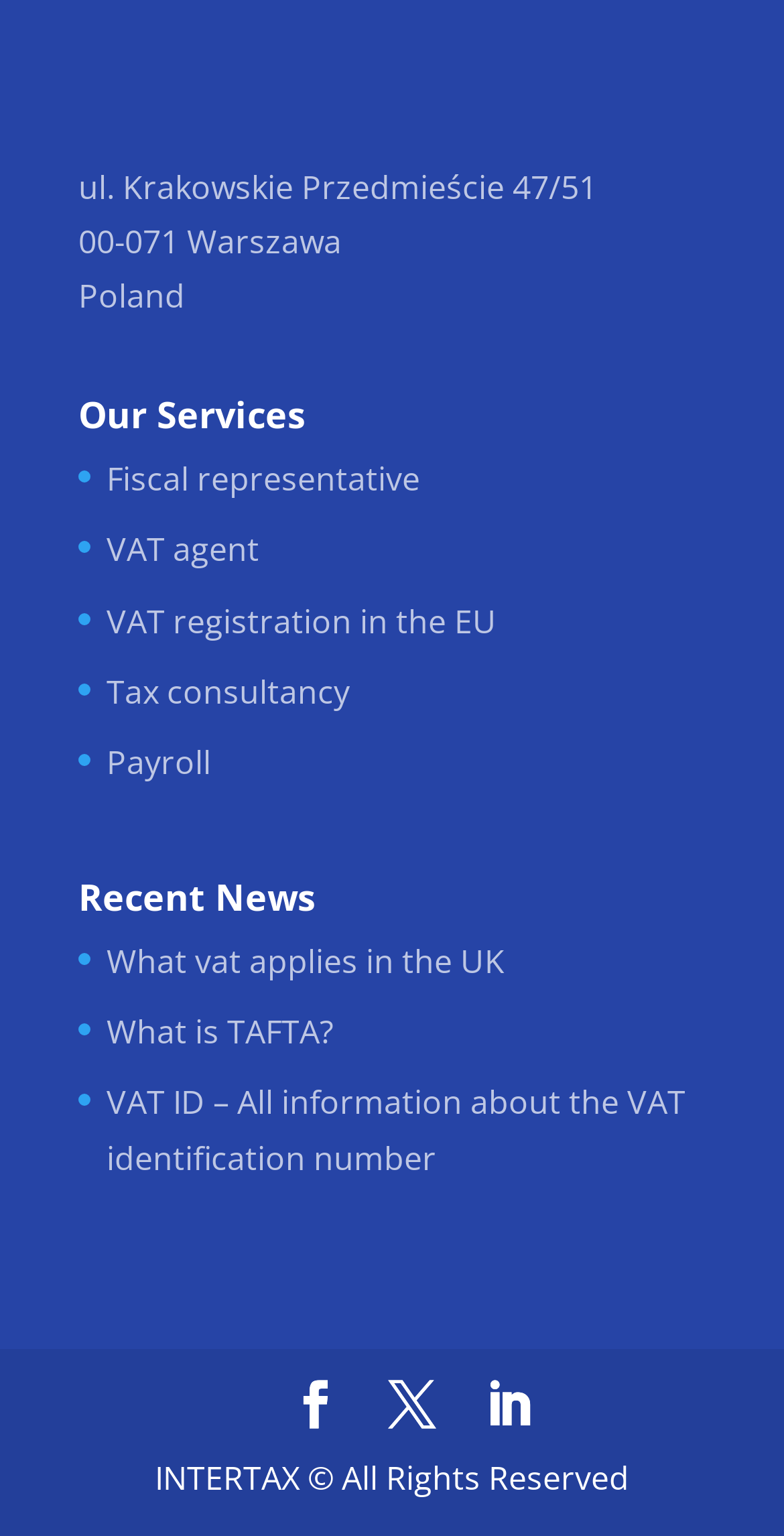What is the company's address?
Answer the question with as much detail as you can, using the image as a reference.

The company's address is listed at the top of the page, which includes the street address 'ul. Krakowskie Przedmieście 47/51', the postal code '00-071', and the city and country 'Warszawa, Poland'.